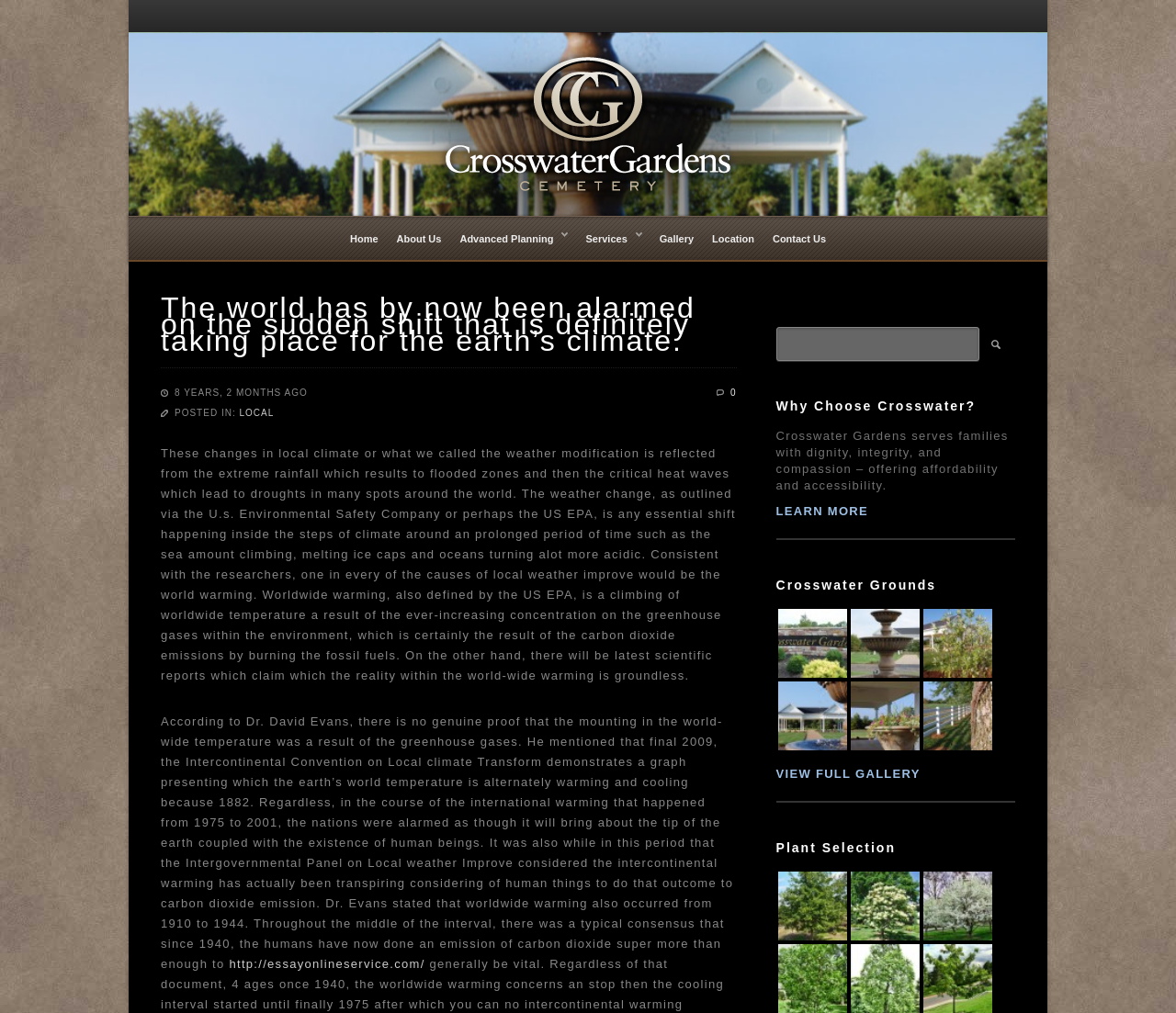Locate the bounding box coordinates of the clickable region to complete the following instruction: "Click the logo."

[0.109, 0.032, 0.891, 0.213]